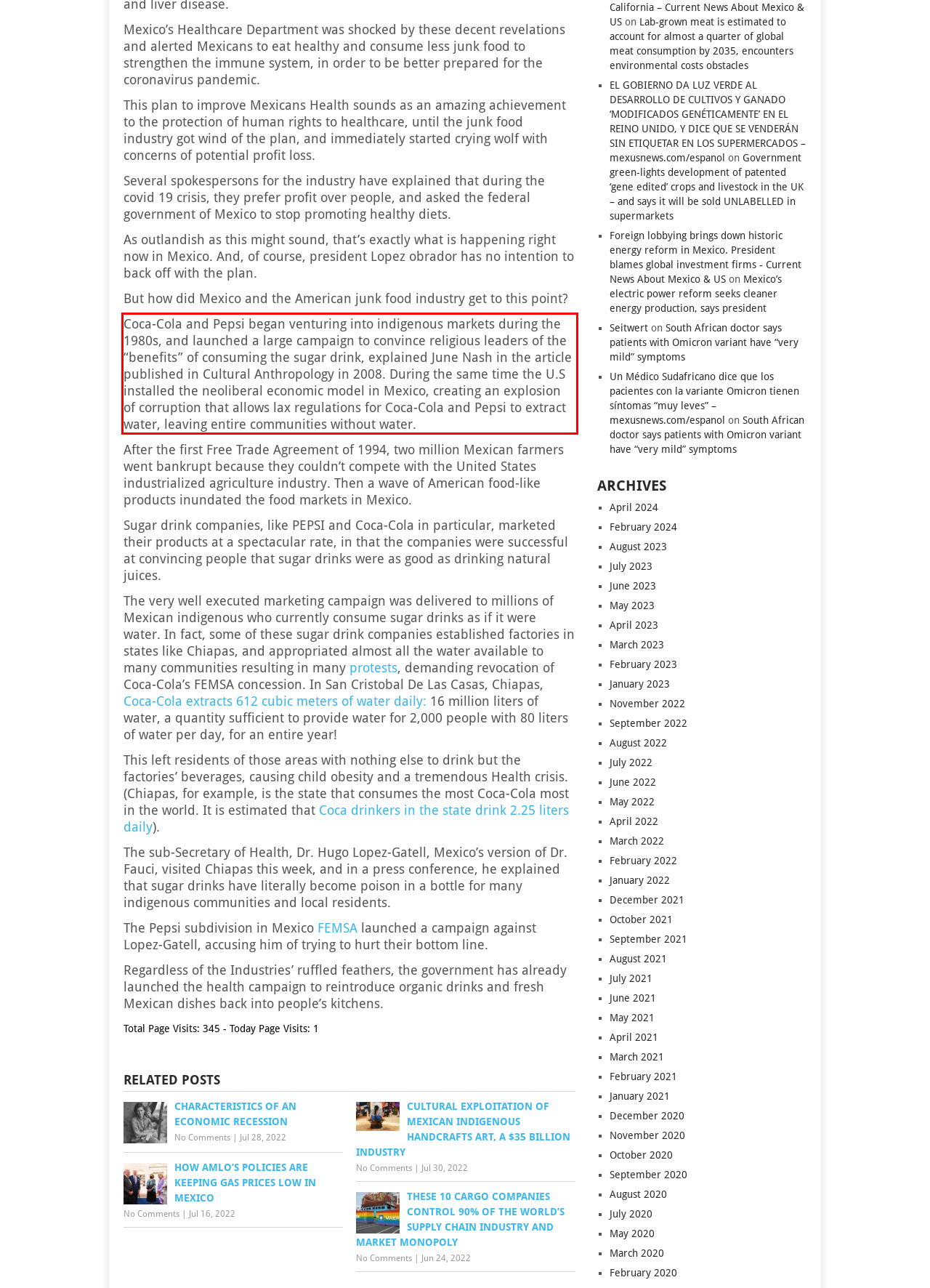The screenshot provided shows a webpage with a red bounding box. Apply OCR to the text within this red bounding box and provide the extracted content.

Coca-Cola and Pepsi began venturing into indigenous markets during the 1980s, and launched a large campaign to convince religious leaders of the “benefits” of consuming the sugar drink, explained June Nash in the article published in Cultural Anthropology in 2008. During the same time the U.S installed the neoliberal economic model in Mexico, creating an explosion of corruption that allows lax regulations for Coca-Cola and Pepsi to extract water, leaving entire communities without water.